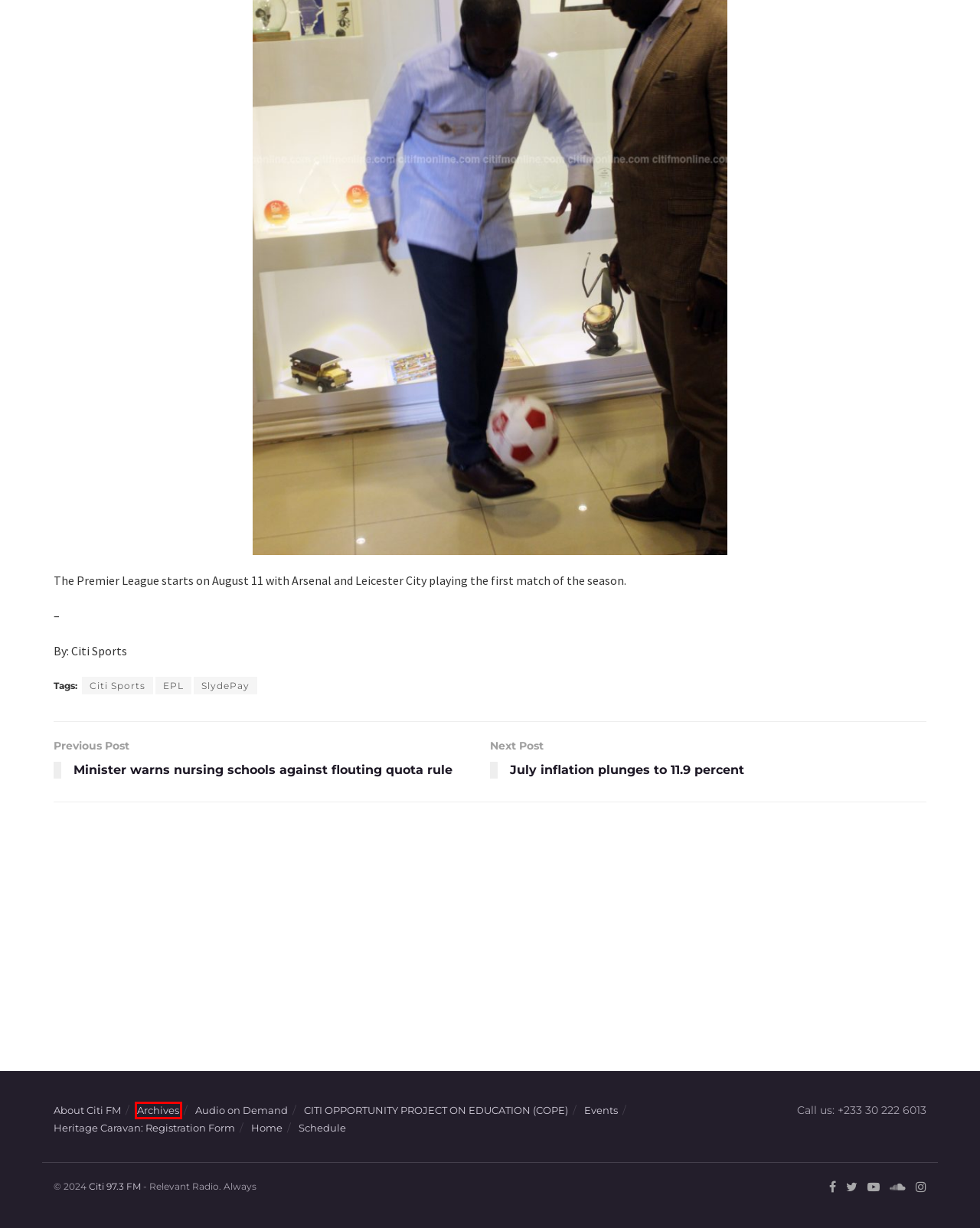You are given a screenshot depicting a webpage with a red bounding box around a UI element. Select the description that best corresponds to the new webpage after clicking the selected element. Here are the choices:
A. July inflation plunges to 11.9 percent - Citi 97.3 FM - Relevant Radio. Always
B. Citi Sports Archives - Citi 97.3 FM - Relevant Radio. Always
C. EPL Archives - Citi 97.3 FM - Relevant Radio. Always
D. Minister warns nursing schools against flouting quota rule - Citi 97.3 FM - Relevant Radio. Always
E. Heritage Caravan: Registration Form - Citi 97.3 FM - Relevant Radio. Always
F. CITI OPPORTUNITY PROJECT ON EDUCATION (COPE) - Citi 97.3 FM - Relevant Radio. Always
G. Archives - Citi 97.3 FM - Relevant Radio. Always
H. SlydePay Archives - Citi 97.3 FM - Relevant Radio. Always

G